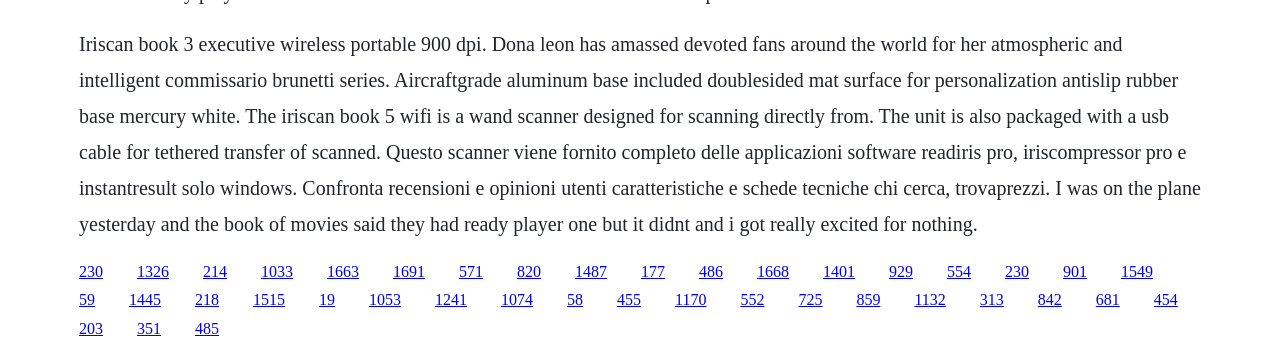Provide a brief response using a word or short phrase to this question:
What is the material of the base?

Aircraft-grade aluminum